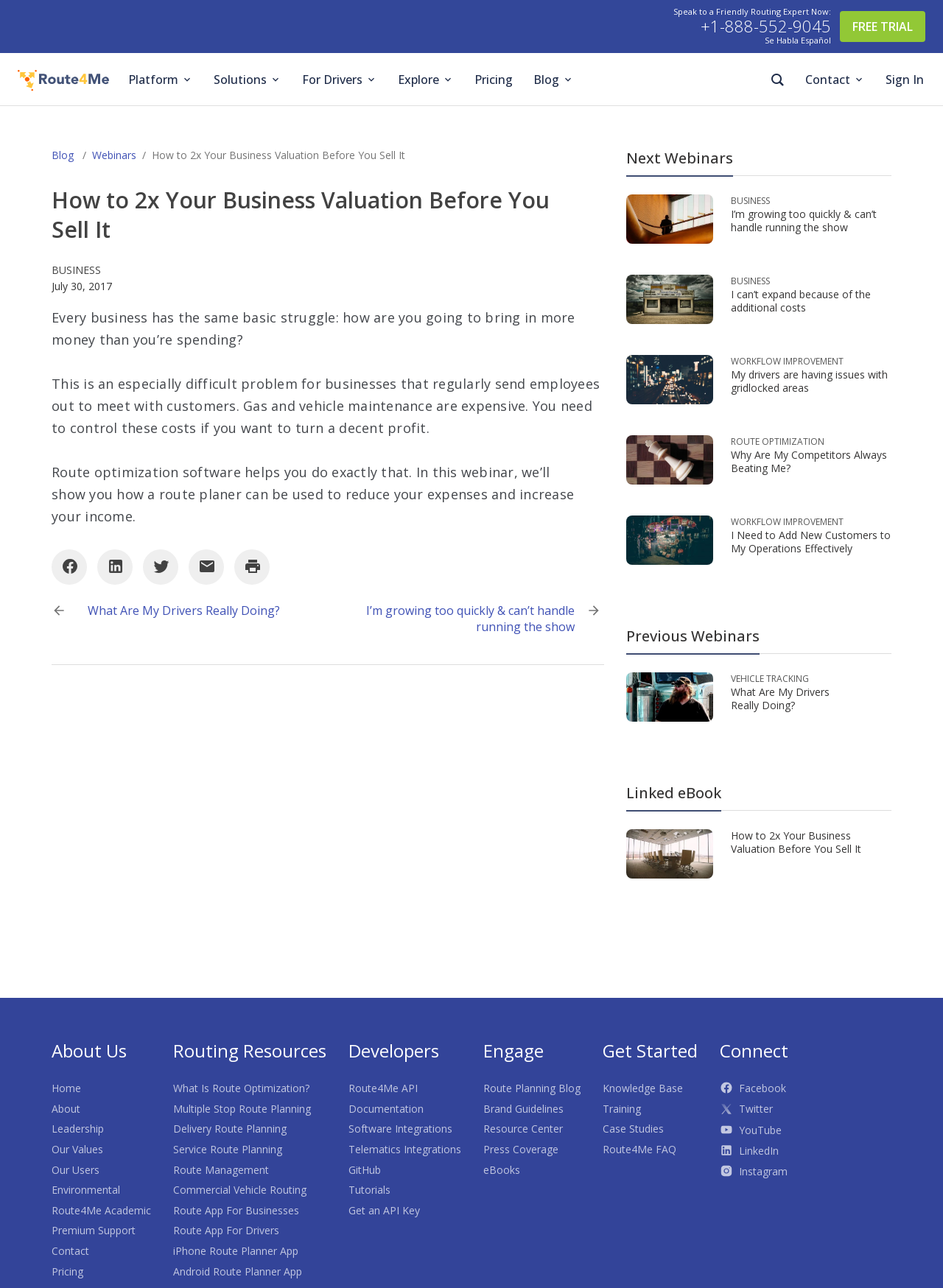Kindly determine the bounding box coordinates for the clickable area to achieve the given instruction: "Contact us".

[0.852, 0.048, 0.919, 0.075]